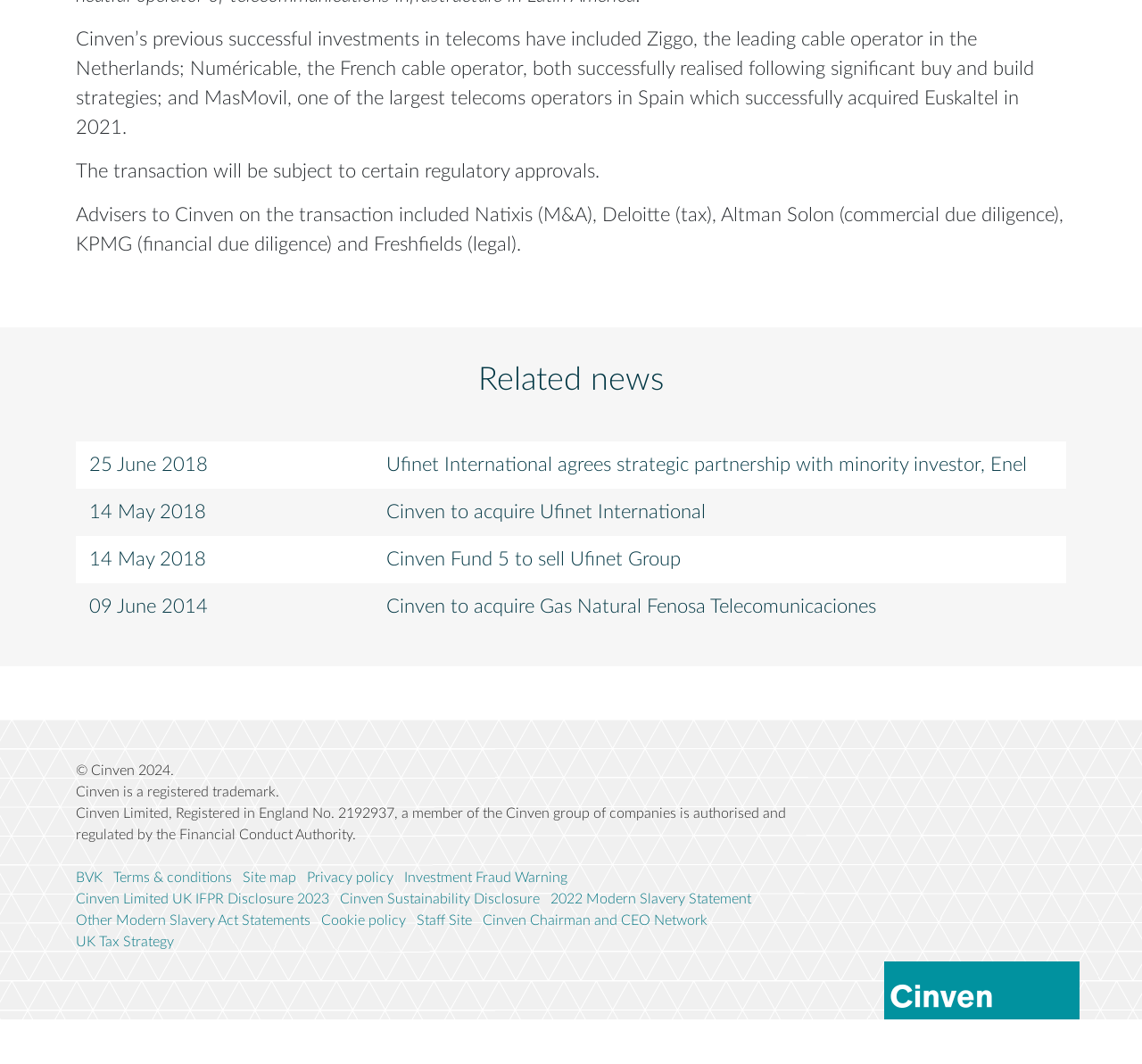Can you pinpoint the bounding box coordinates for the clickable element required for this instruction: "Read about Cinven's previous investments in telecoms"? The coordinates should be four float numbers between 0 and 1, i.e., [left, top, right, bottom].

[0.066, 0.028, 0.905, 0.129]